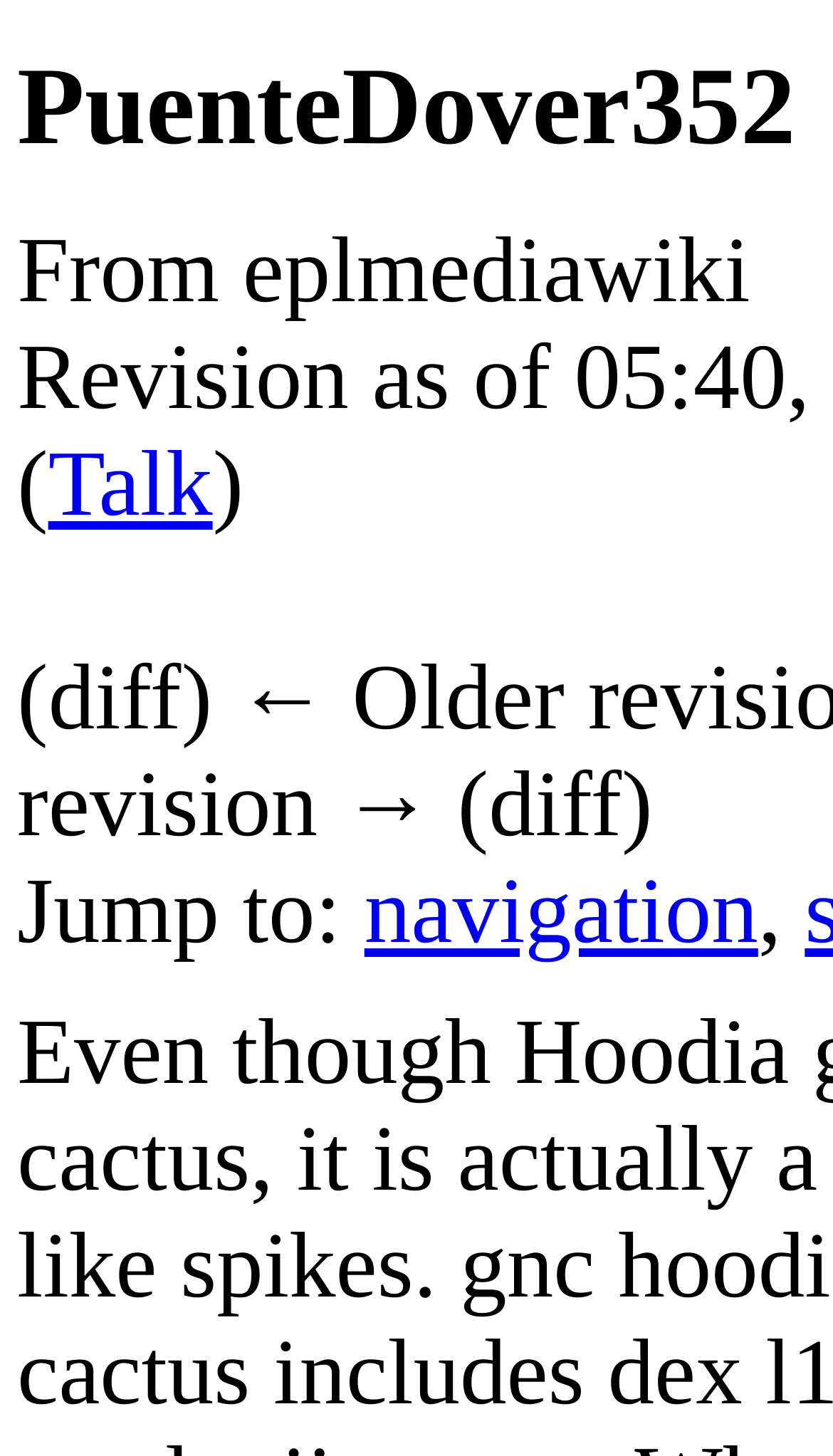Determine the bounding box coordinates for the UI element with the following description: "简体中文". The coordinates should be four float numbers between 0 and 1, represented as [left, top, right, bottom].

None